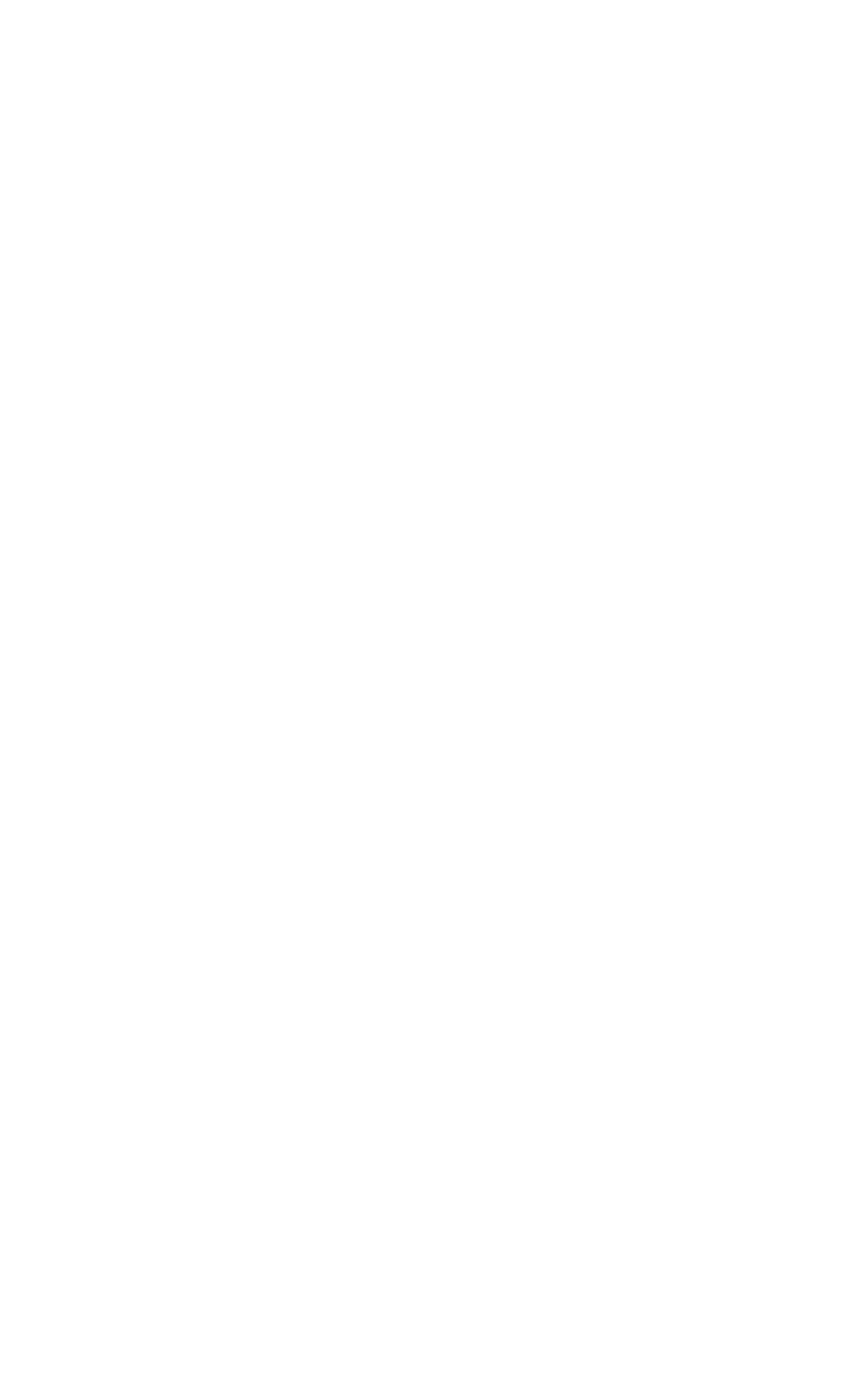Locate the bounding box coordinates of the element's region that should be clicked to carry out the following instruction: "Learn more about 'Yoga'". The coordinates need to be four float numbers between 0 and 1, i.e., [left, top, right, bottom].

[0.144, 0.328, 0.236, 0.361]